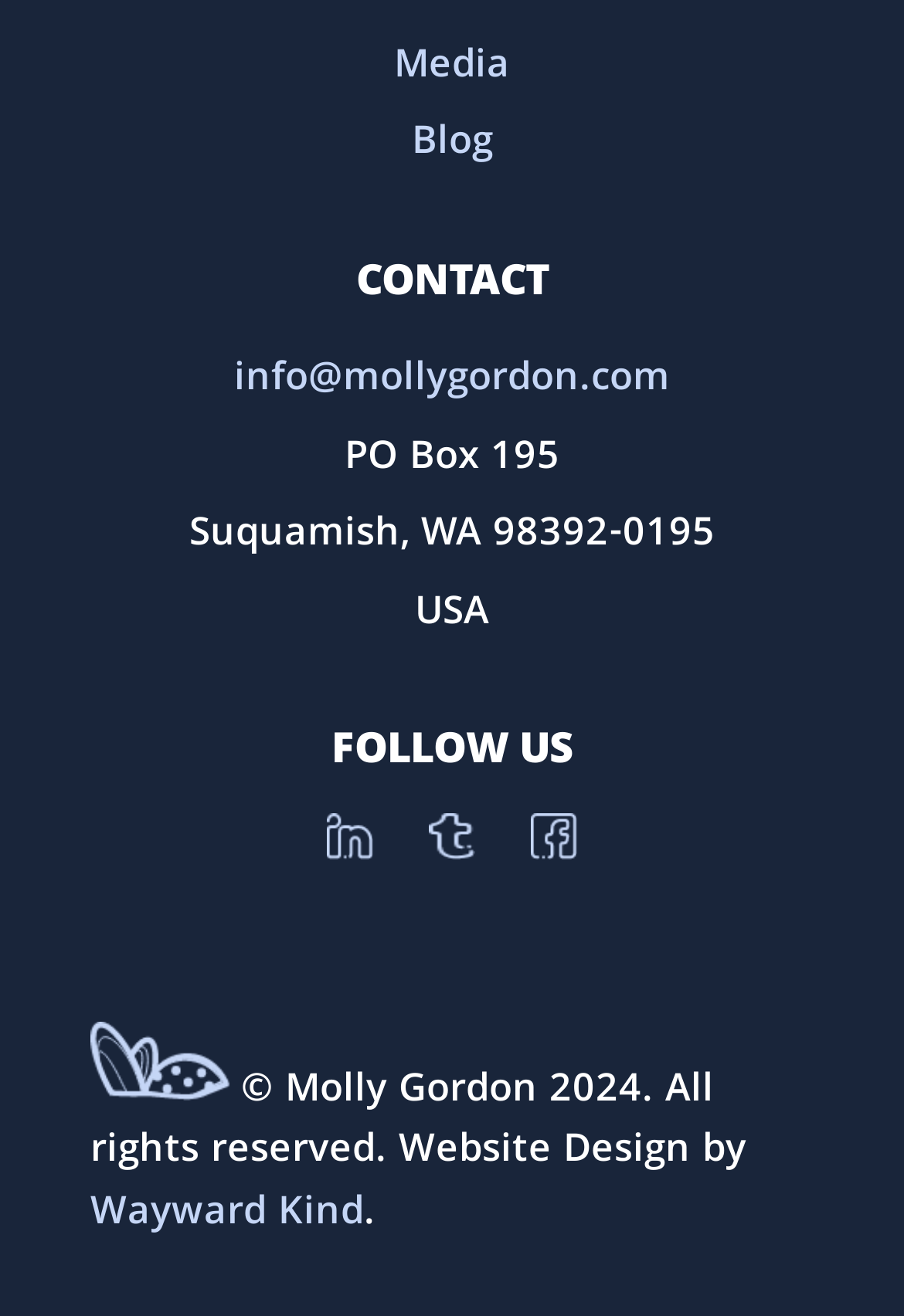Who designed the website?
Utilize the information in the image to give a detailed answer to the question.

The website designer is credited as 'Wayward Kind', which is provided as a link at the bottom of the page, below the copyright text.